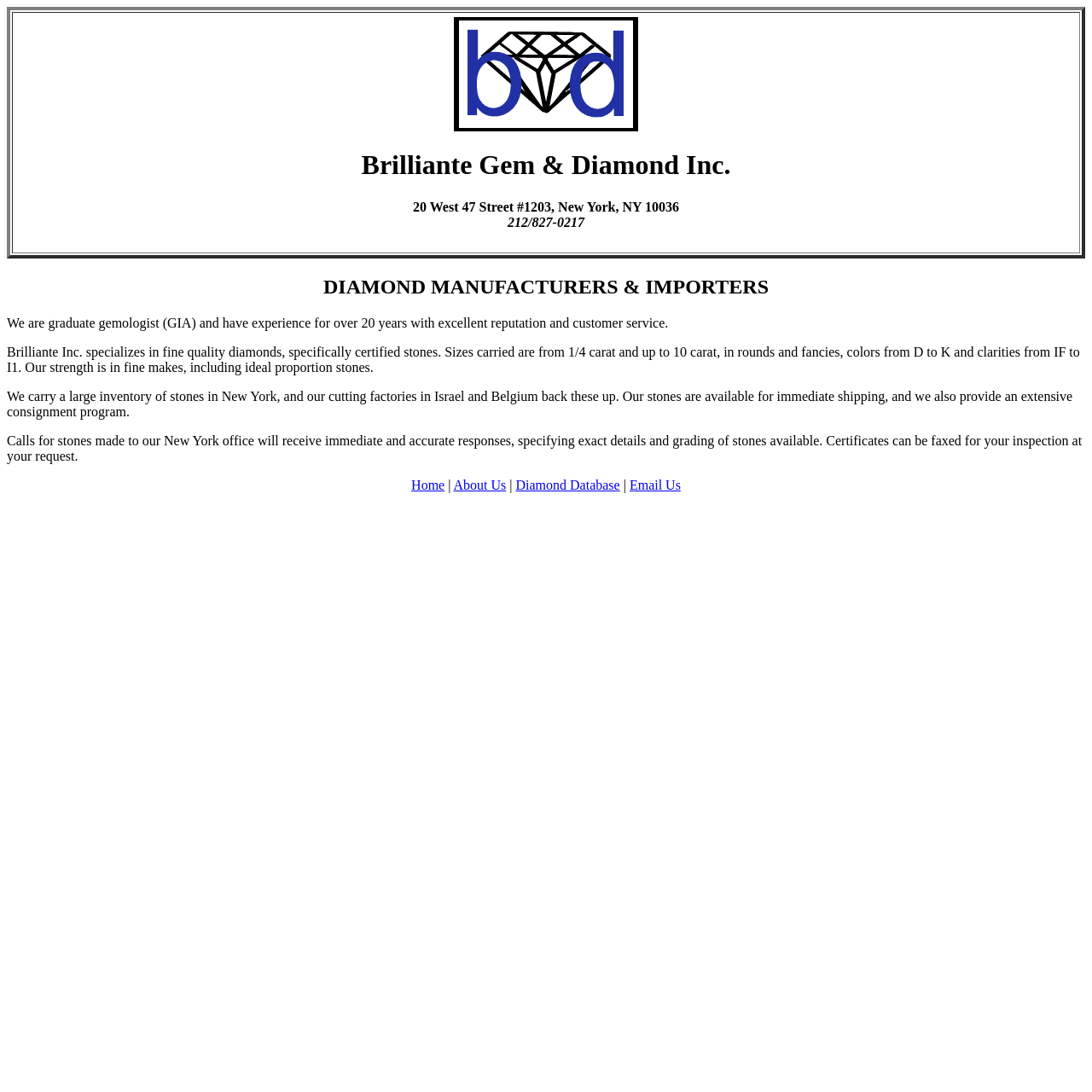Determine the bounding box coordinates in the format (top-left x, top-left y, bottom-right x, bottom-right y). Ensure all values are floating point numbers between 0 and 1. Identify the bounding box of the UI element described by: Home

[0.377, 0.437, 0.407, 0.451]